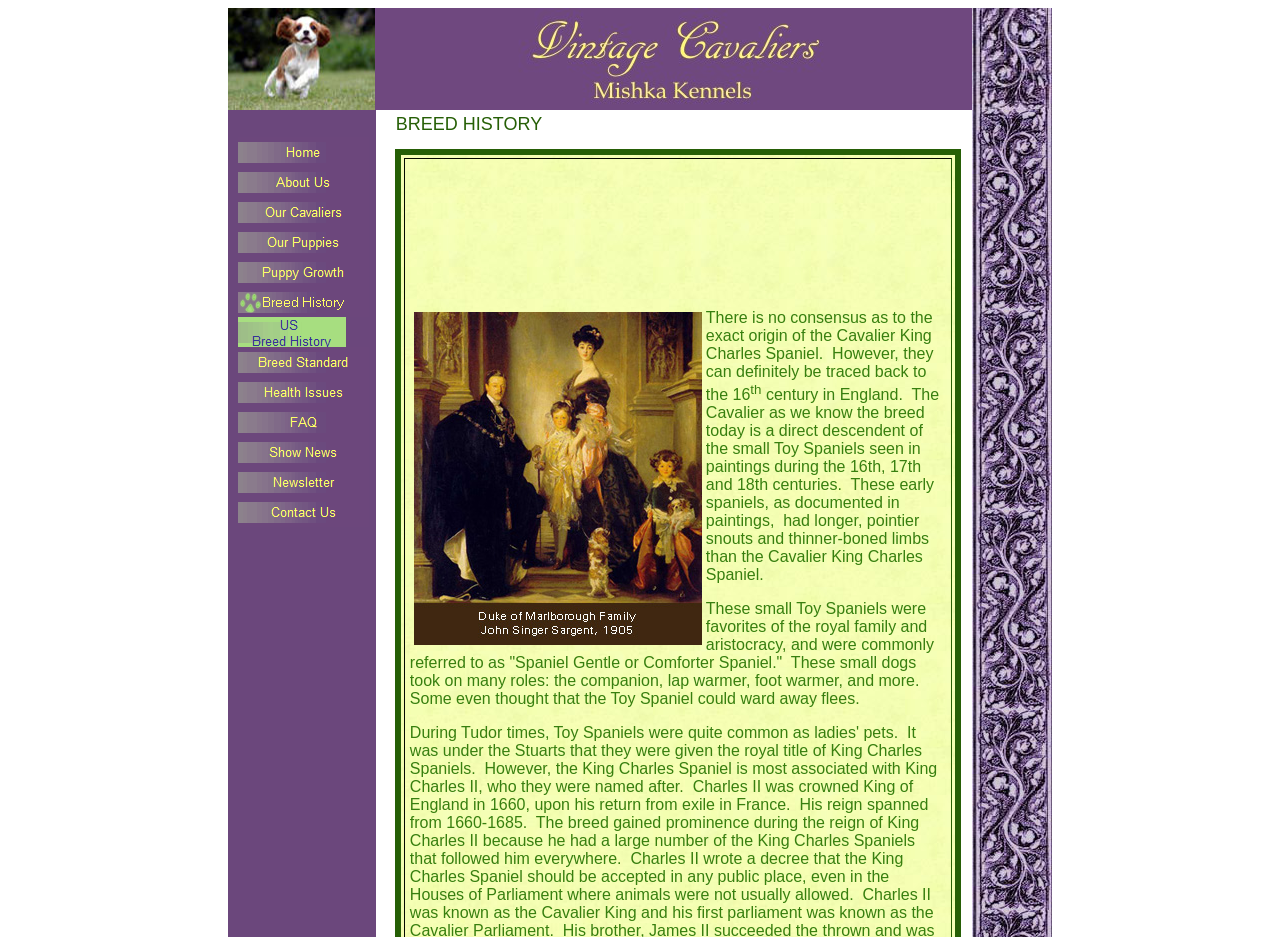Determine the bounding box coordinates of the region to click in order to accomplish the following instruction: "go to Contact Us page". Provide the coordinates as four float numbers between 0 and 1, specifically [left, top, right, bottom].

[0.186, 0.547, 0.288, 0.566]